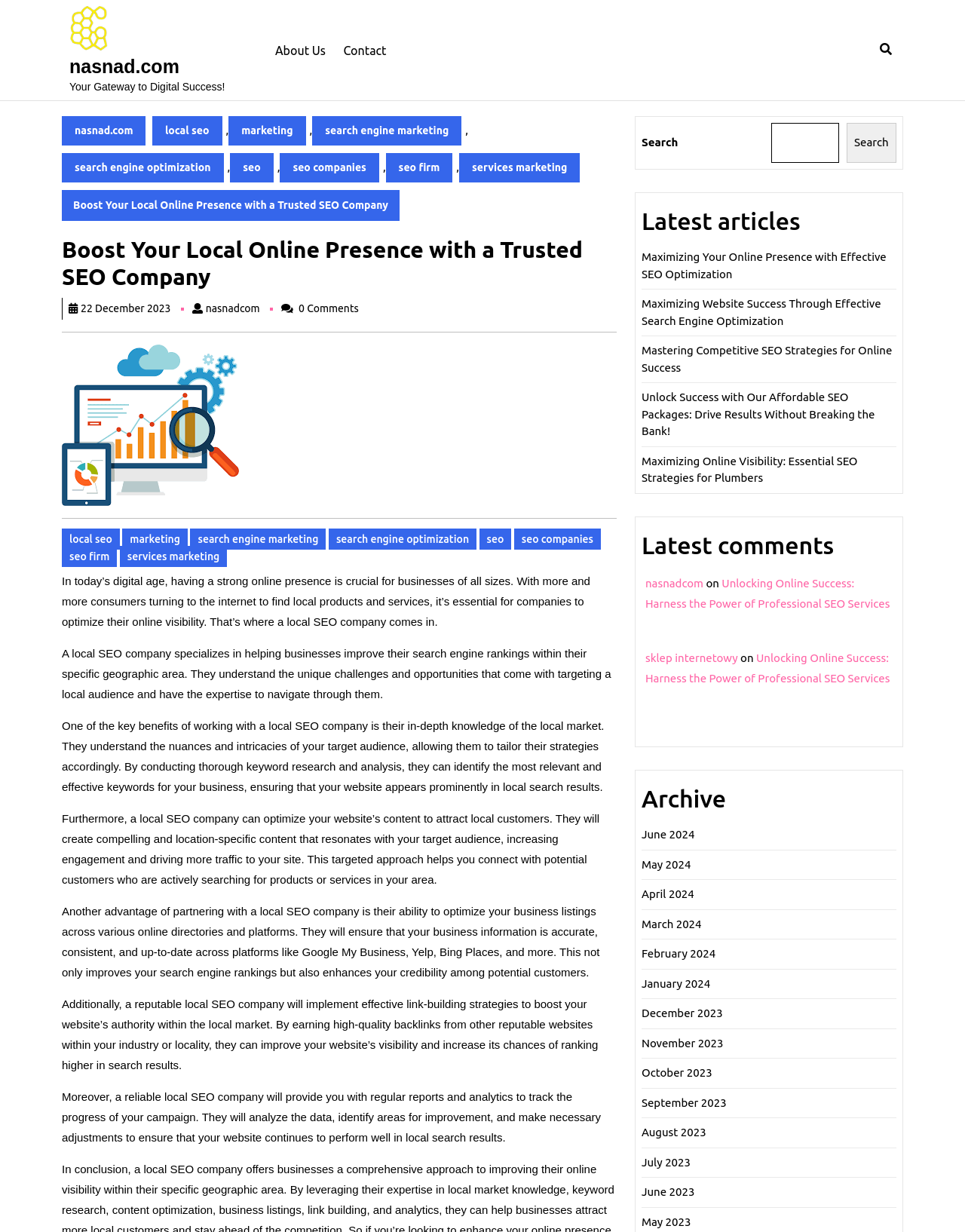Based on the element description: "Search", identify the UI element and provide its bounding box coordinates. Use four float numbers between 0 and 1, [left, top, right, bottom].

[0.877, 0.1, 0.929, 0.132]